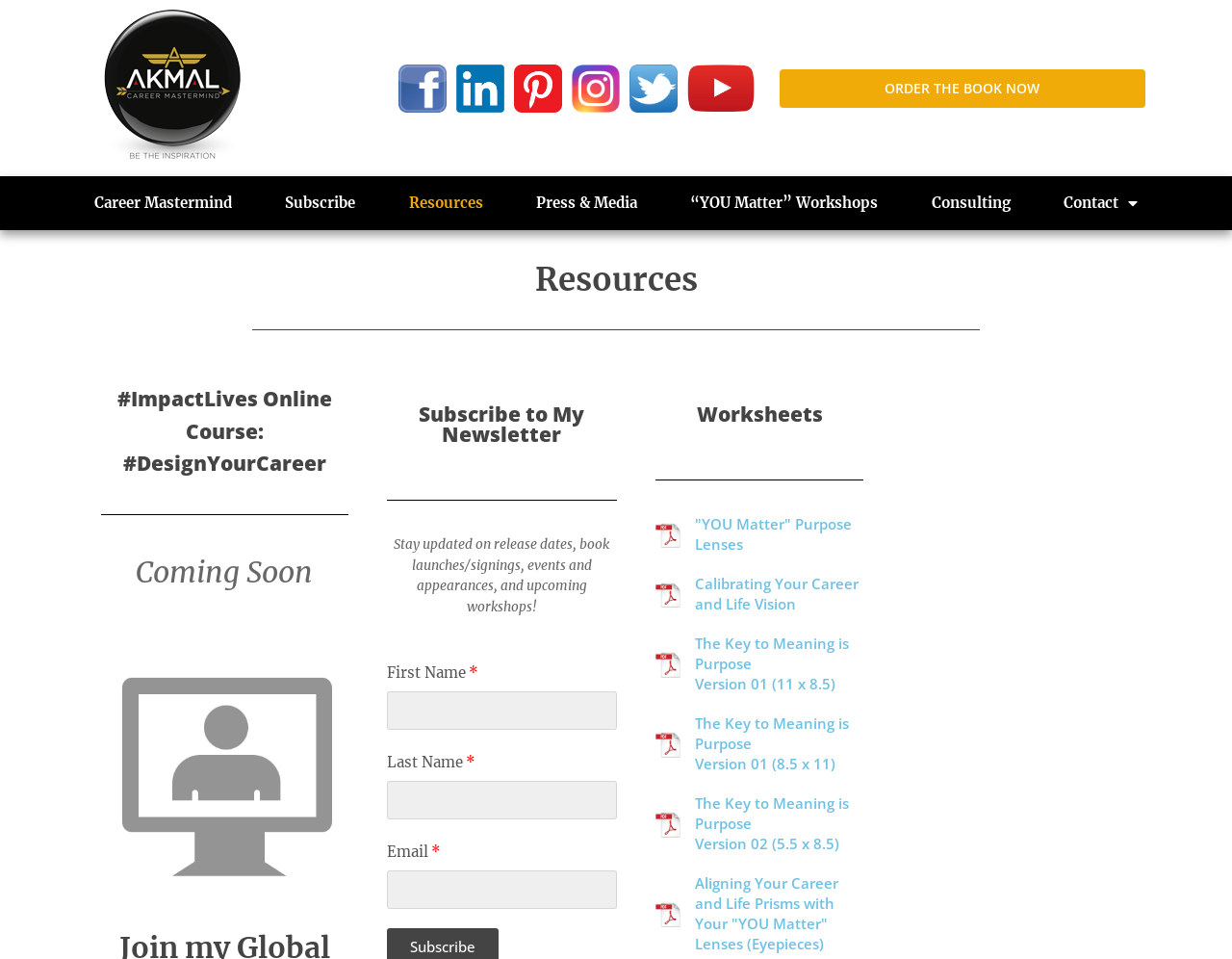What is the format of 'The Key to Meaning is Purpose Version 01'?
Please interpret the details in the image and answer the question thoroughly.

The question can be answered by looking at the link elements with the text 'The Key to Meaning is Purpose Version 01 (11 x 8.5)' and 'The Key to Meaning is Purpose Version 01 (8.5 x 11)', which suggest that the format of 'The Key to Meaning is Purpose Version 01' is available in both 11 x 8.5 and 8.5 x 11 sizes.